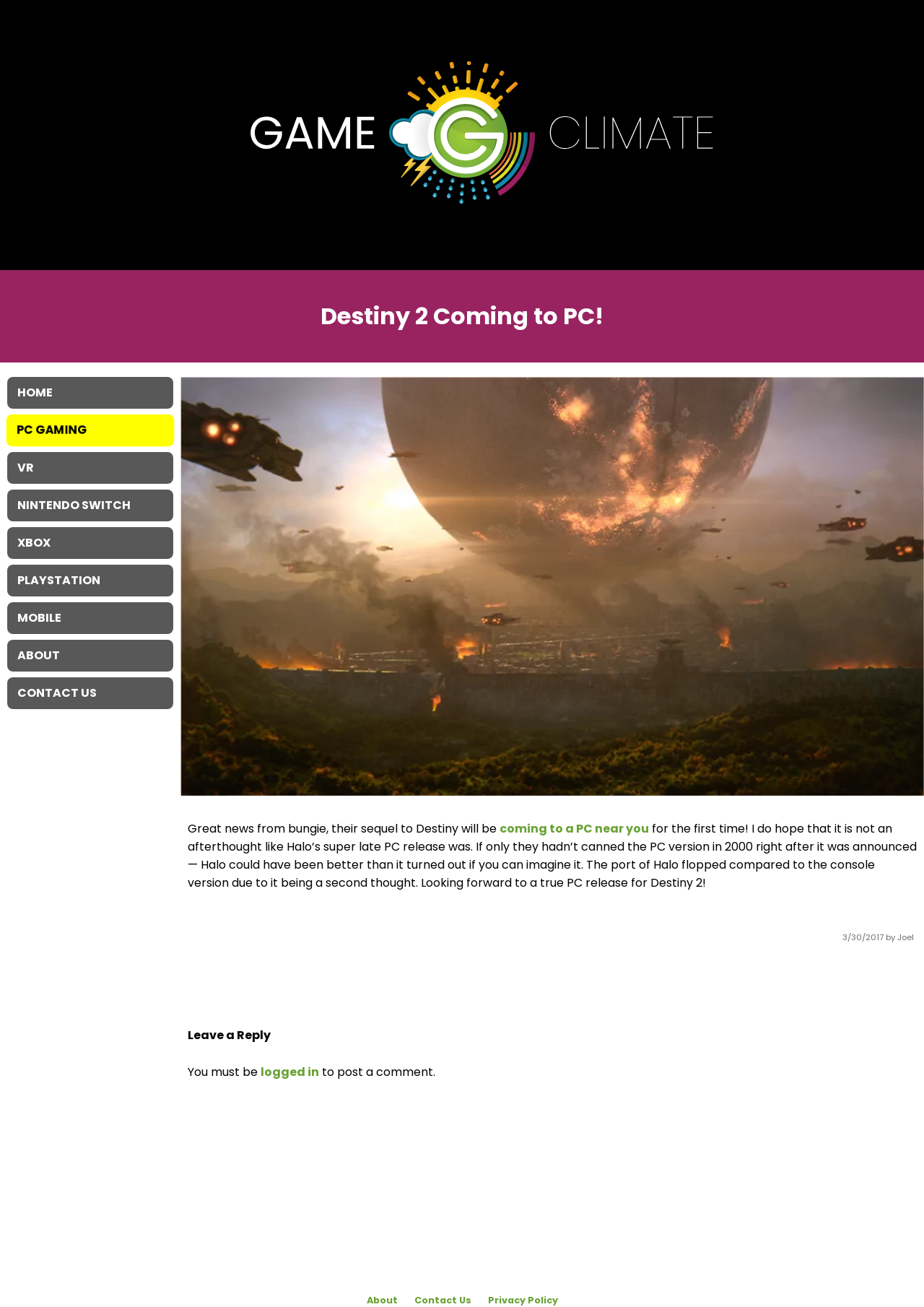Please provide a comprehensive response to the question below by analyzing the image: 
What is the name of the website?

I found the name of the website by looking at the link element at the top of the page, which has a text 'Game Climate'.